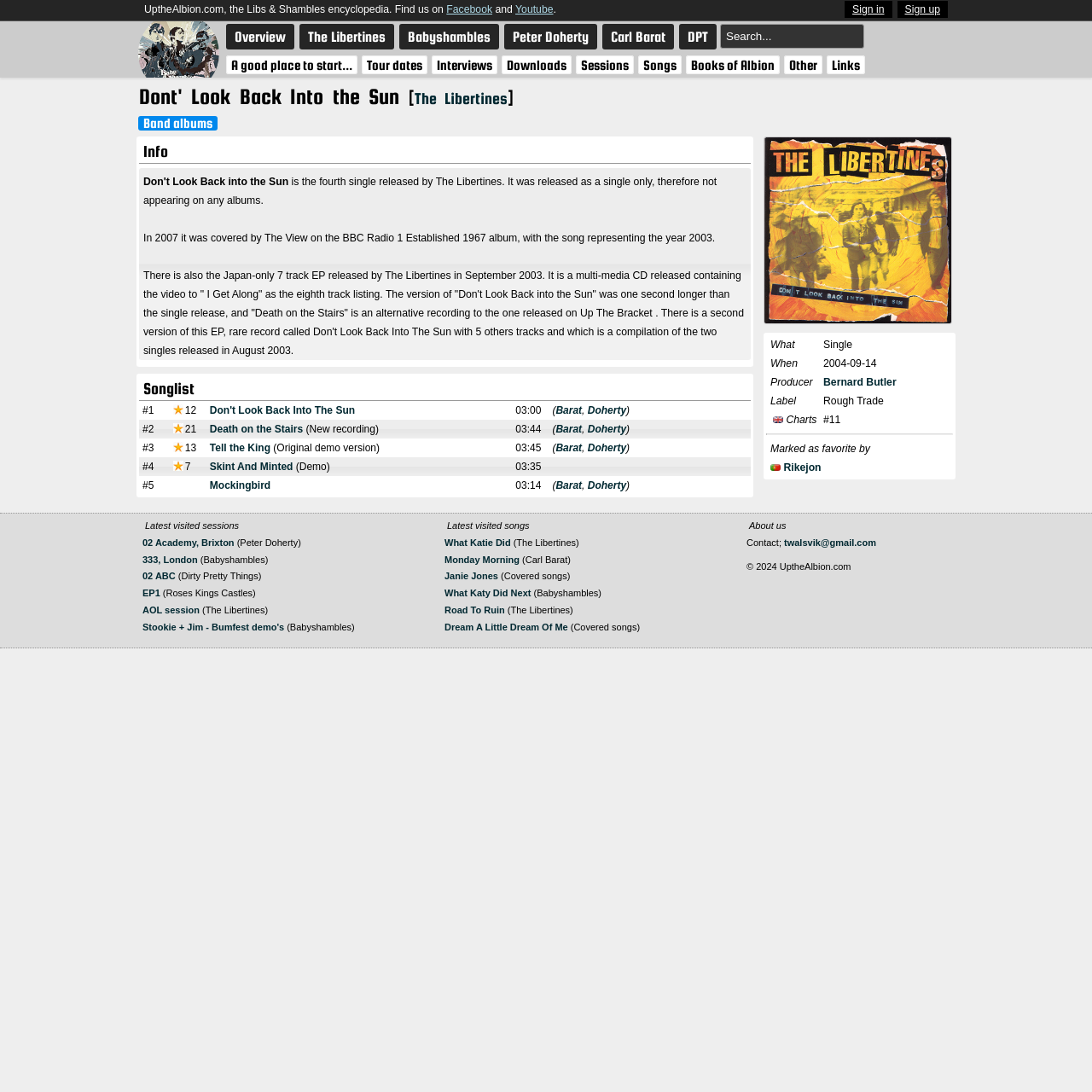Please mark the bounding box coordinates of the area that should be clicked to carry out the instruction: "Check the song list".

[0.127, 0.344, 0.688, 0.367]